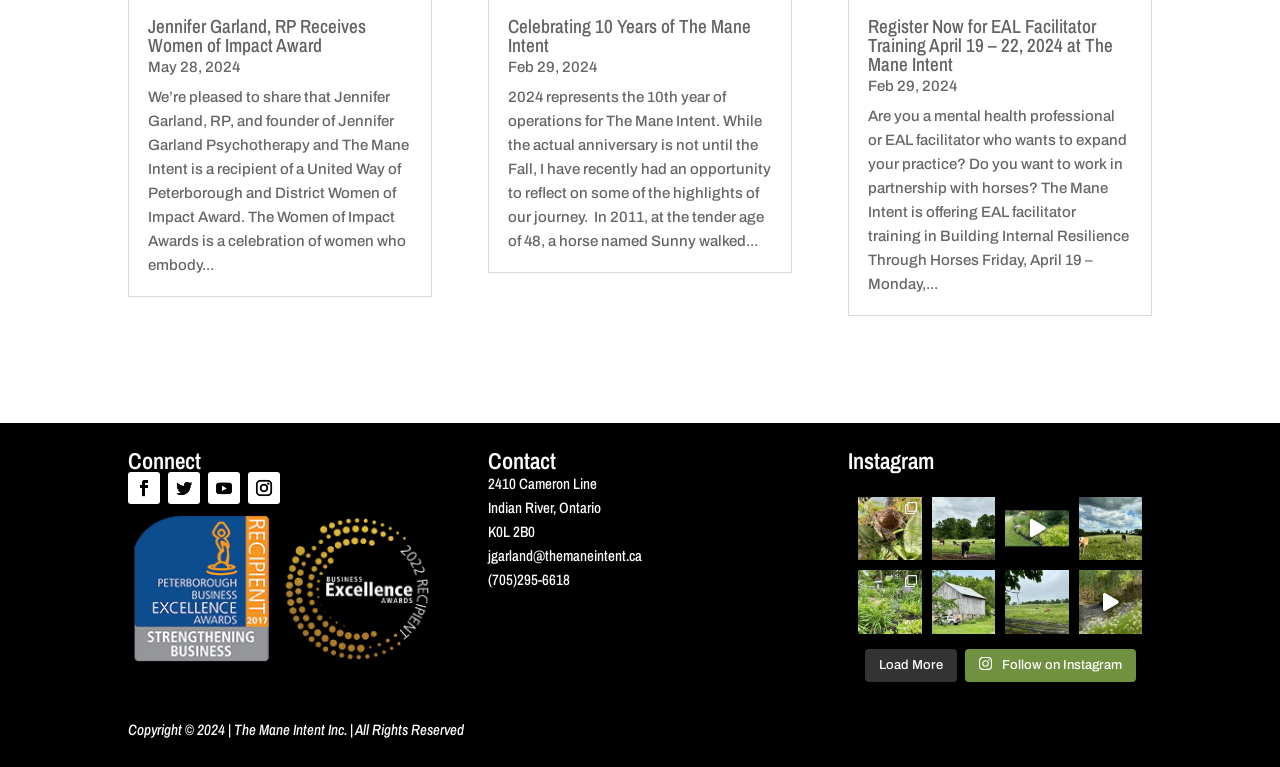Answer the question below with a single word or a brief phrase: 
What is Jennifer Garland's profession?

RP